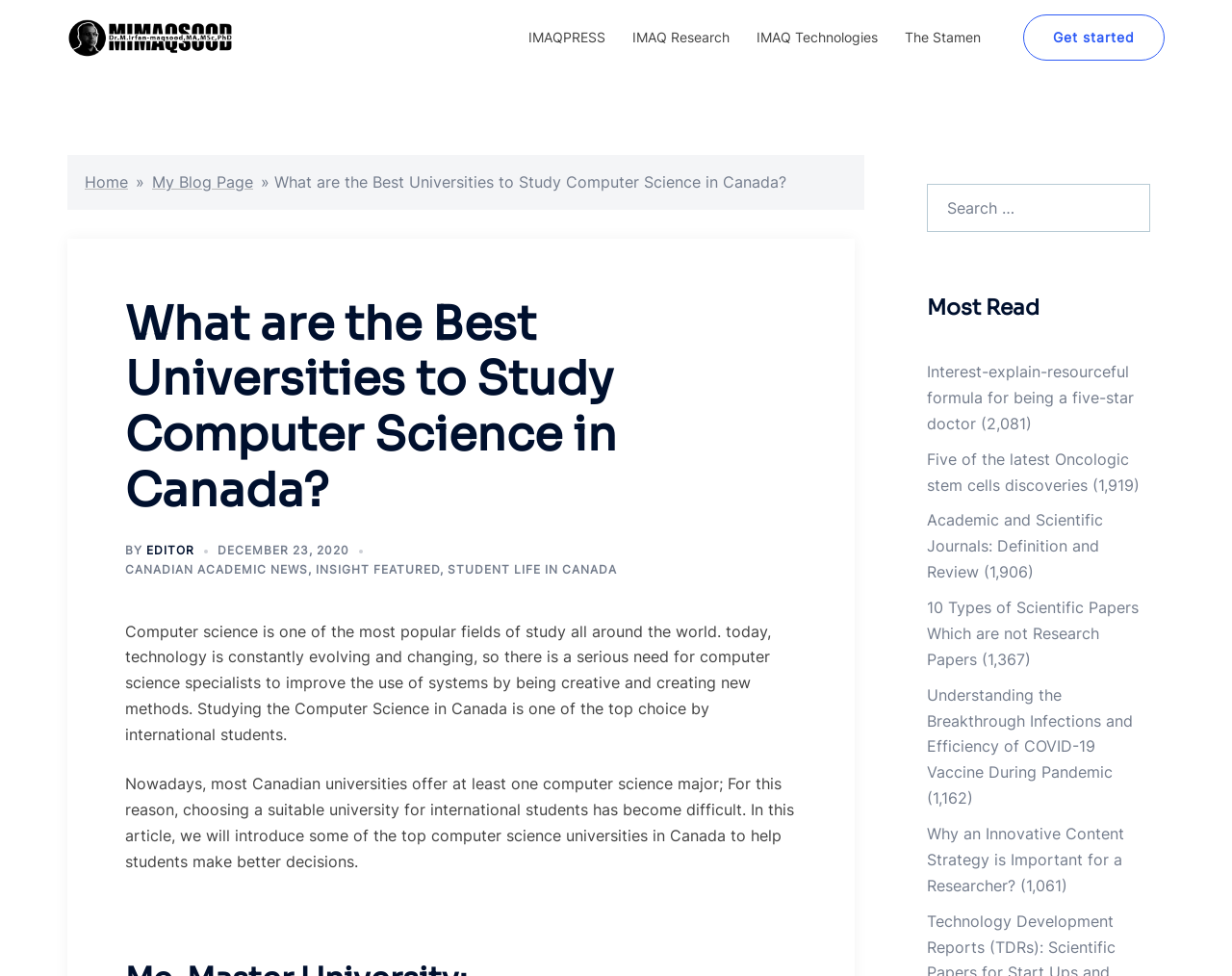Please provide the bounding box coordinate of the region that matches the element description: Get started. Coordinates should be in the format (top-left x, top-left y, bottom-right x, bottom-right y) and all values should be between 0 and 1.

[0.83, 0.015, 0.945, 0.062]